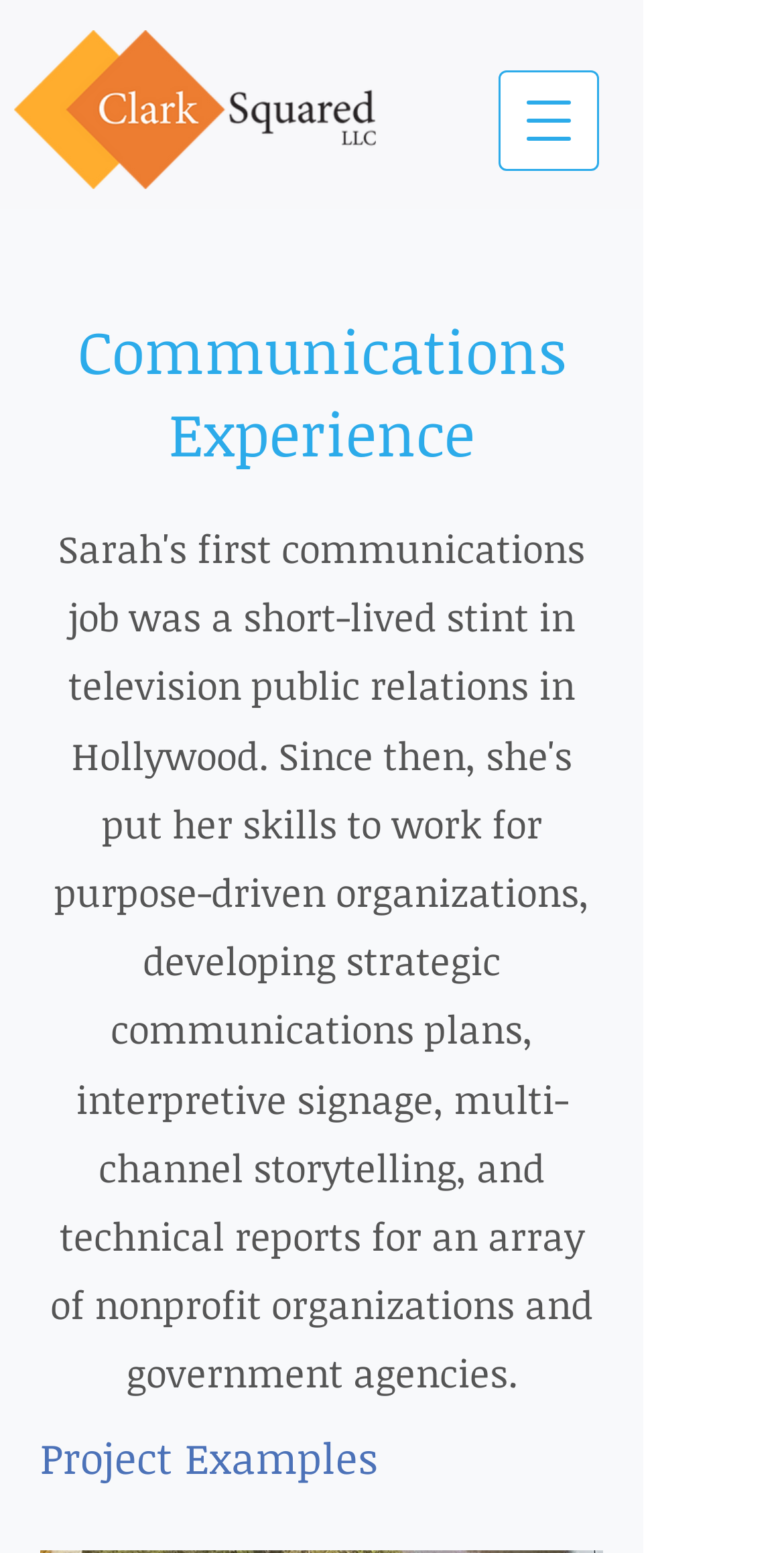Provide the bounding box coordinates of the HTML element this sentence describes: "aria-label="Open navigation menu"". The bounding box coordinates consist of four float numbers between 0 and 1, i.e., [left, top, right, bottom].

[0.636, 0.045, 0.764, 0.11]